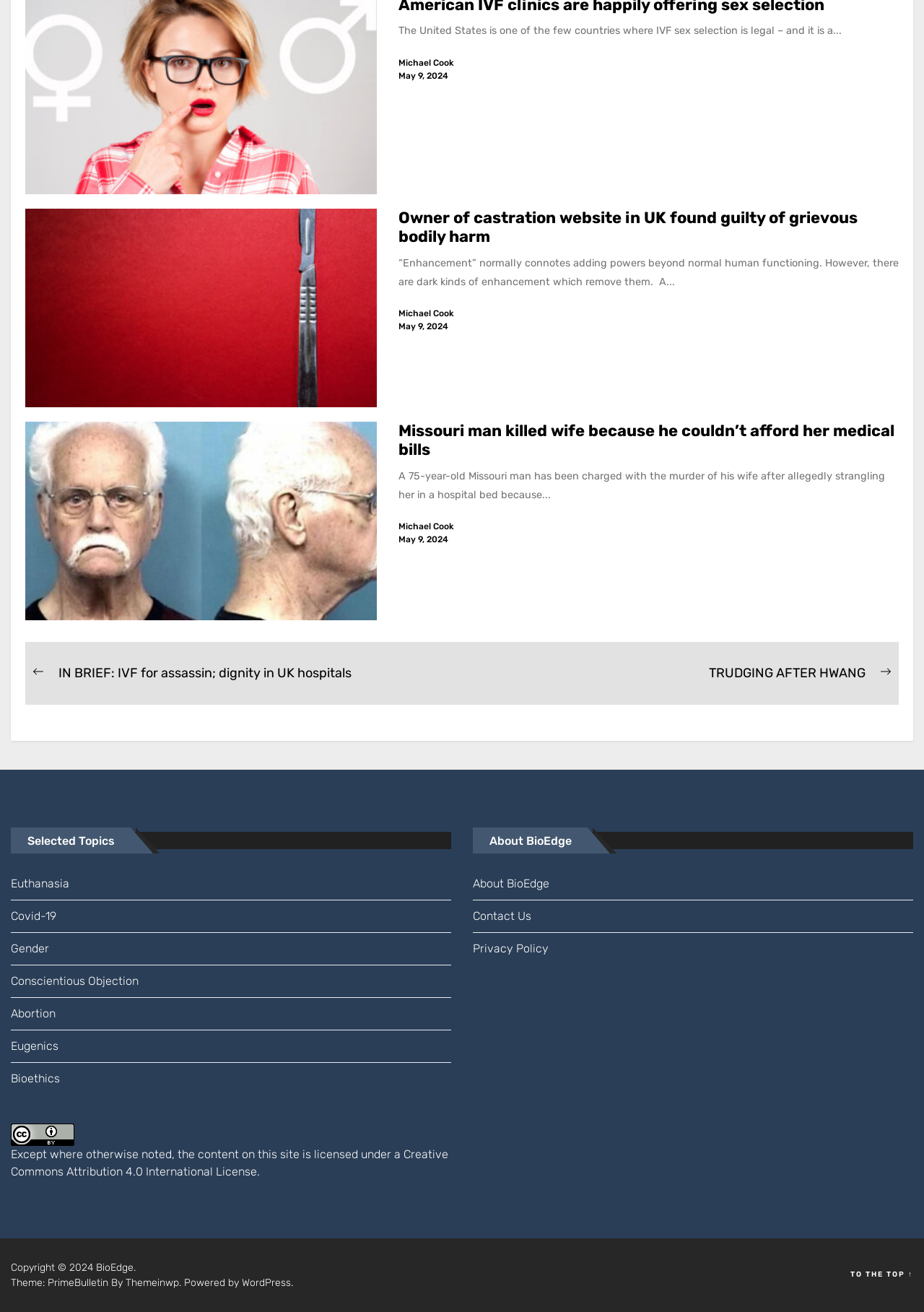Find the bounding box coordinates for the element that must be clicked to complete the instruction: "Read about BioEdge". The coordinates should be four float numbers between 0 and 1, indicated as [left, top, right, bottom].

[0.512, 0.662, 0.988, 0.686]